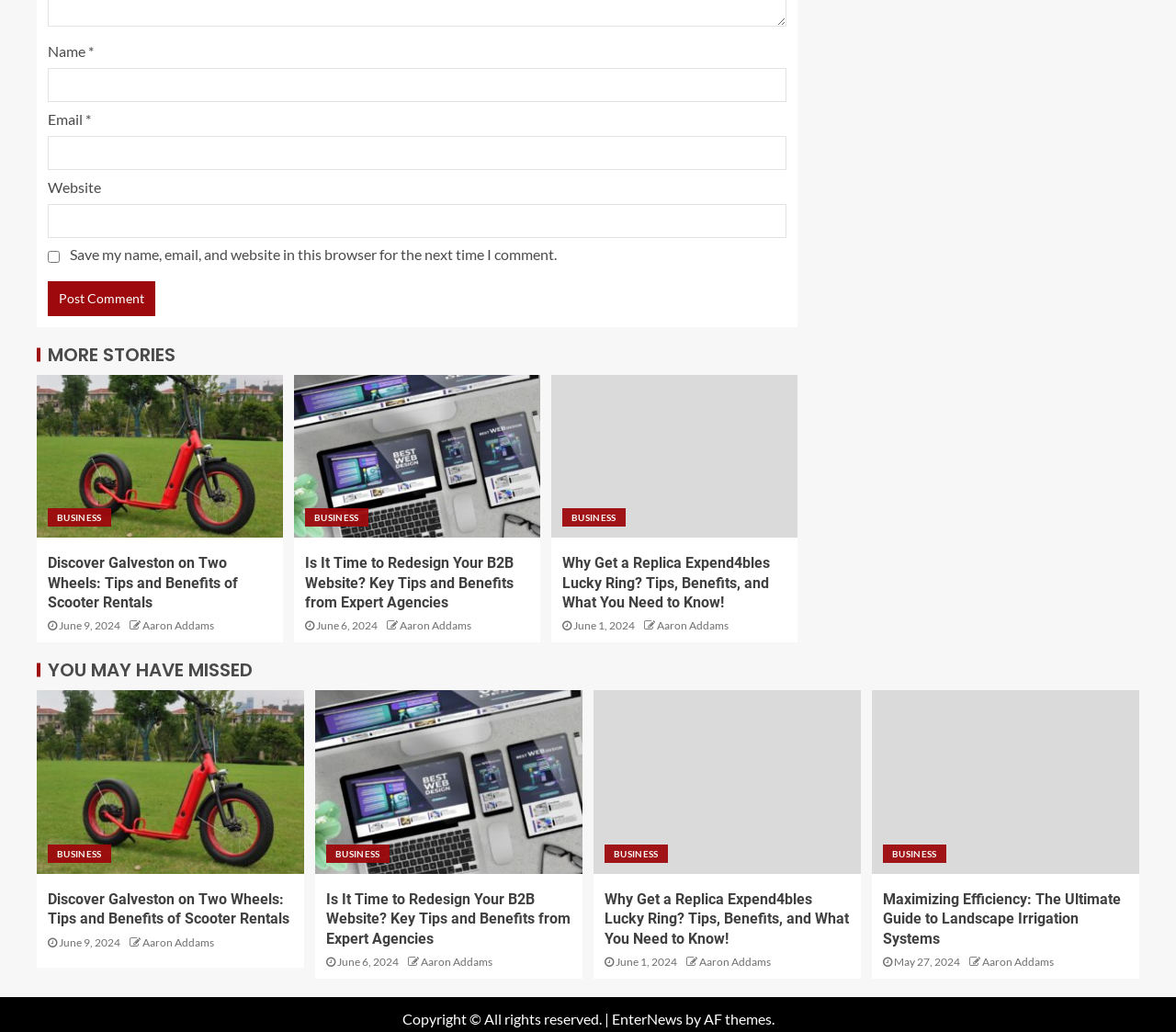What is the copyright information at the bottom of the page?
Answer with a single word or short phrase according to what you see in the image.

All rights reserved